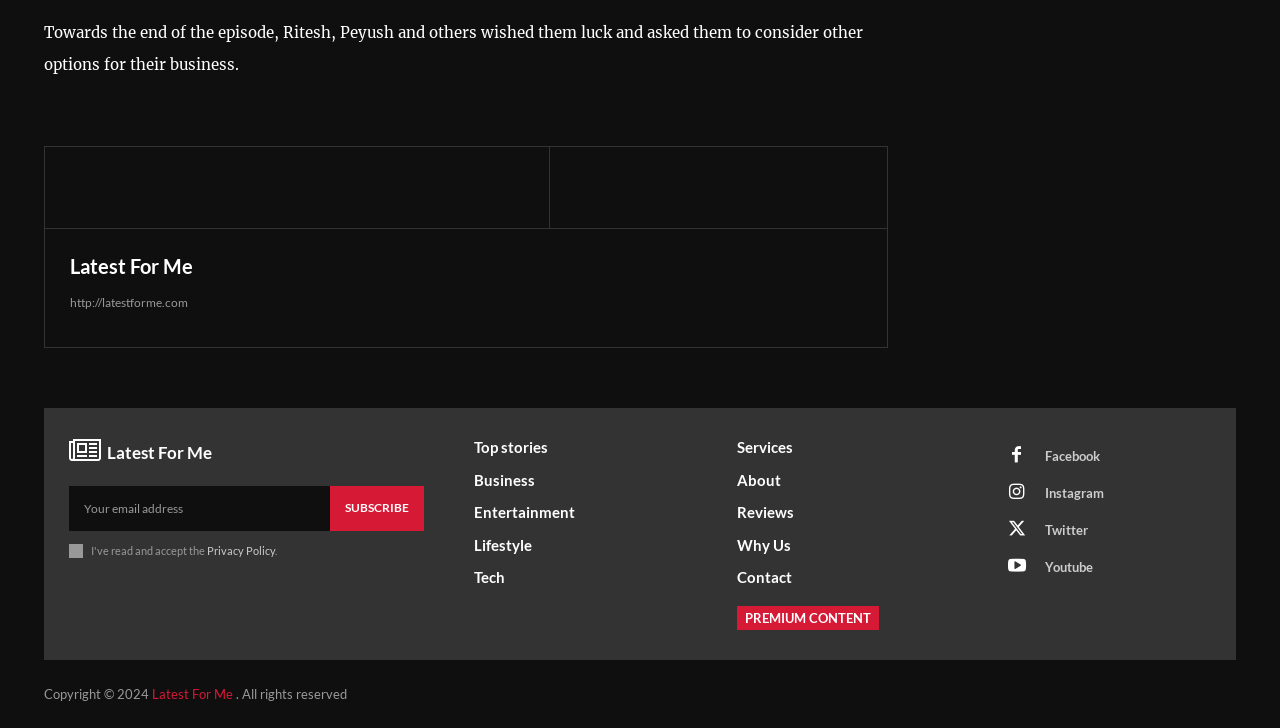What type of content is available on the website?
Carefully analyze the image and provide a thorough answer to the question.

The website appears to be a news or article-based website, as evidenced by the presence of links to 'Top stories', 'Business', 'Entertainment', and other categories, which suggest that the website provides news and articles on various topics.